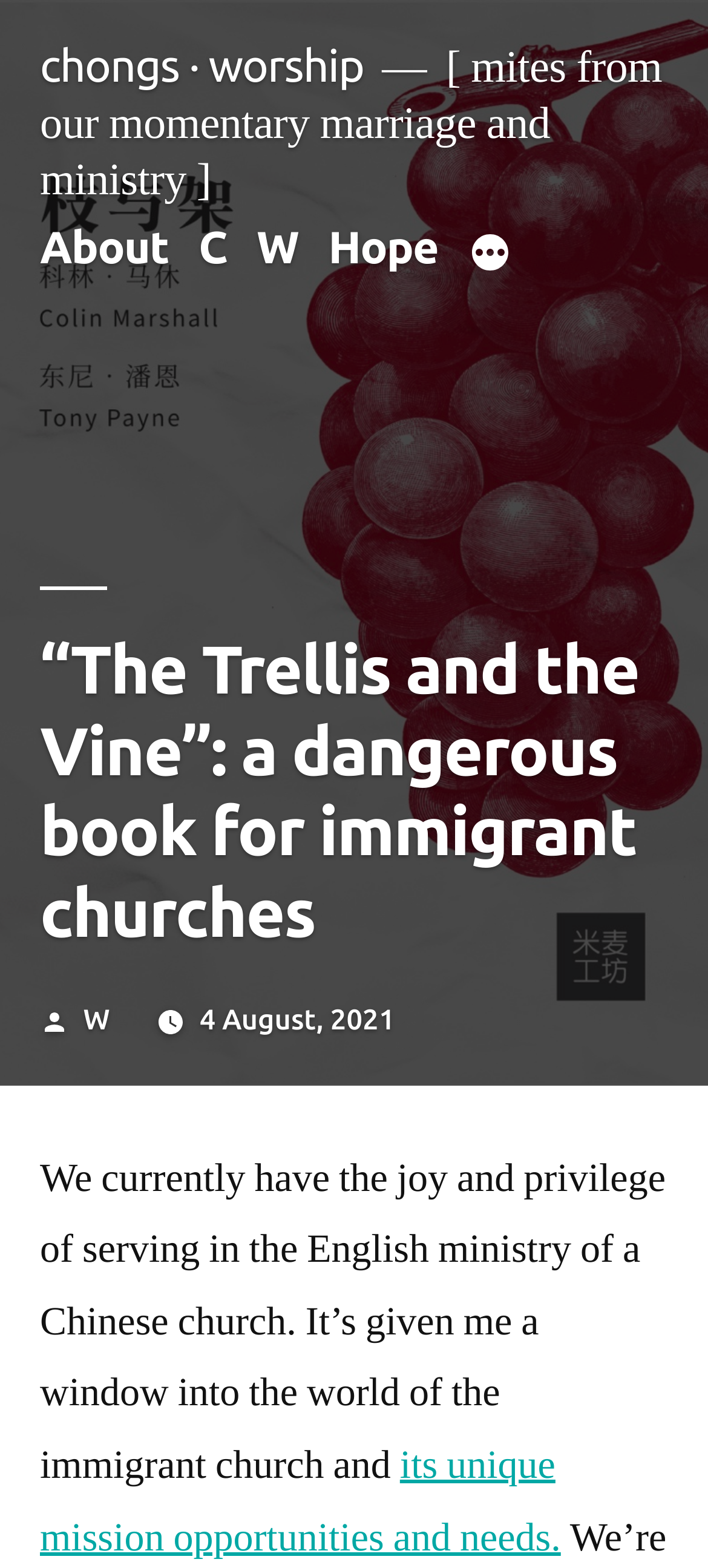Please identify the bounding box coordinates of where to click in order to follow the instruction: "Click on the 'About' link".

[0.056, 0.142, 0.238, 0.174]